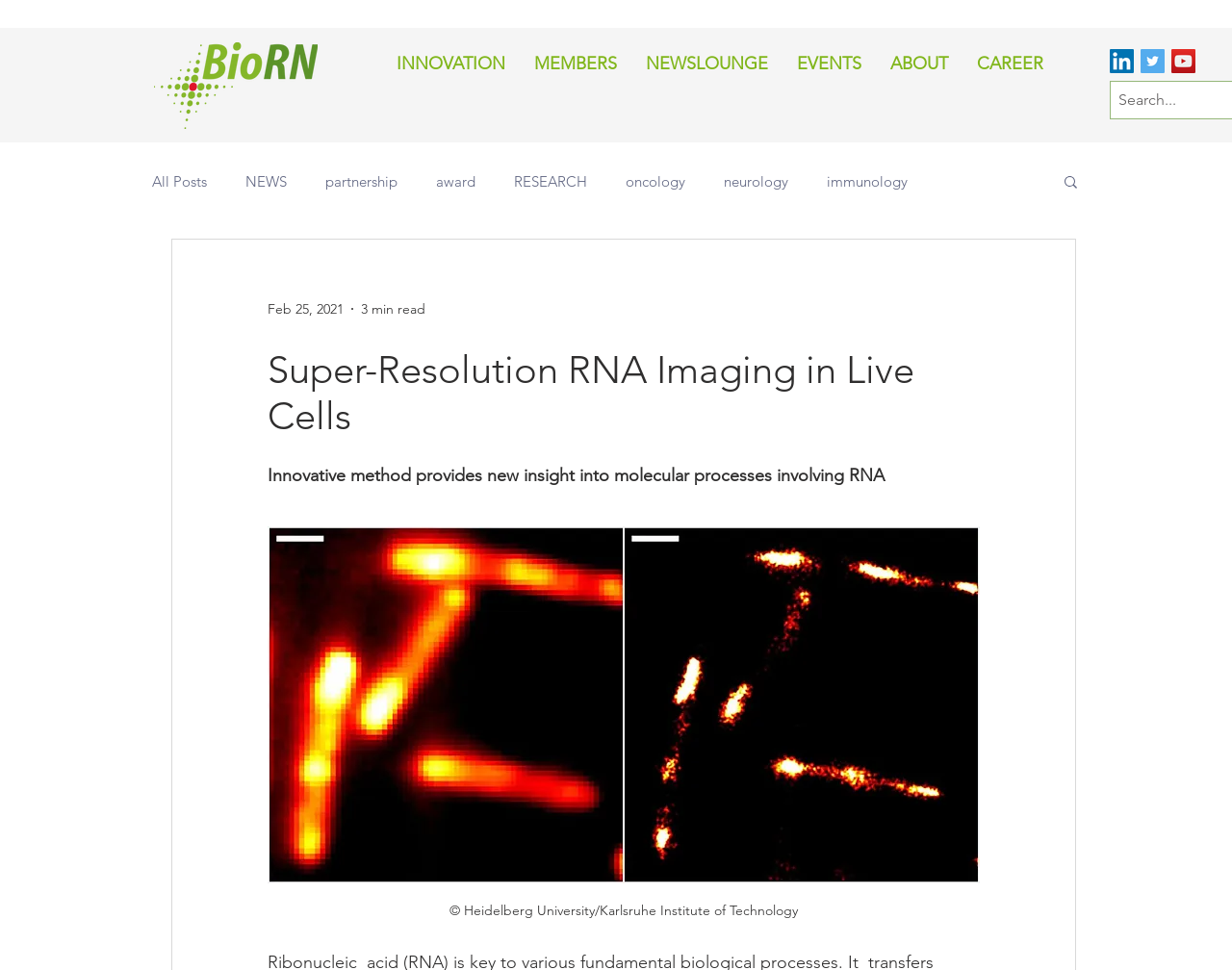What is the logo of BioRN?
From the image, respond with a single word or phrase.

BioRN logo